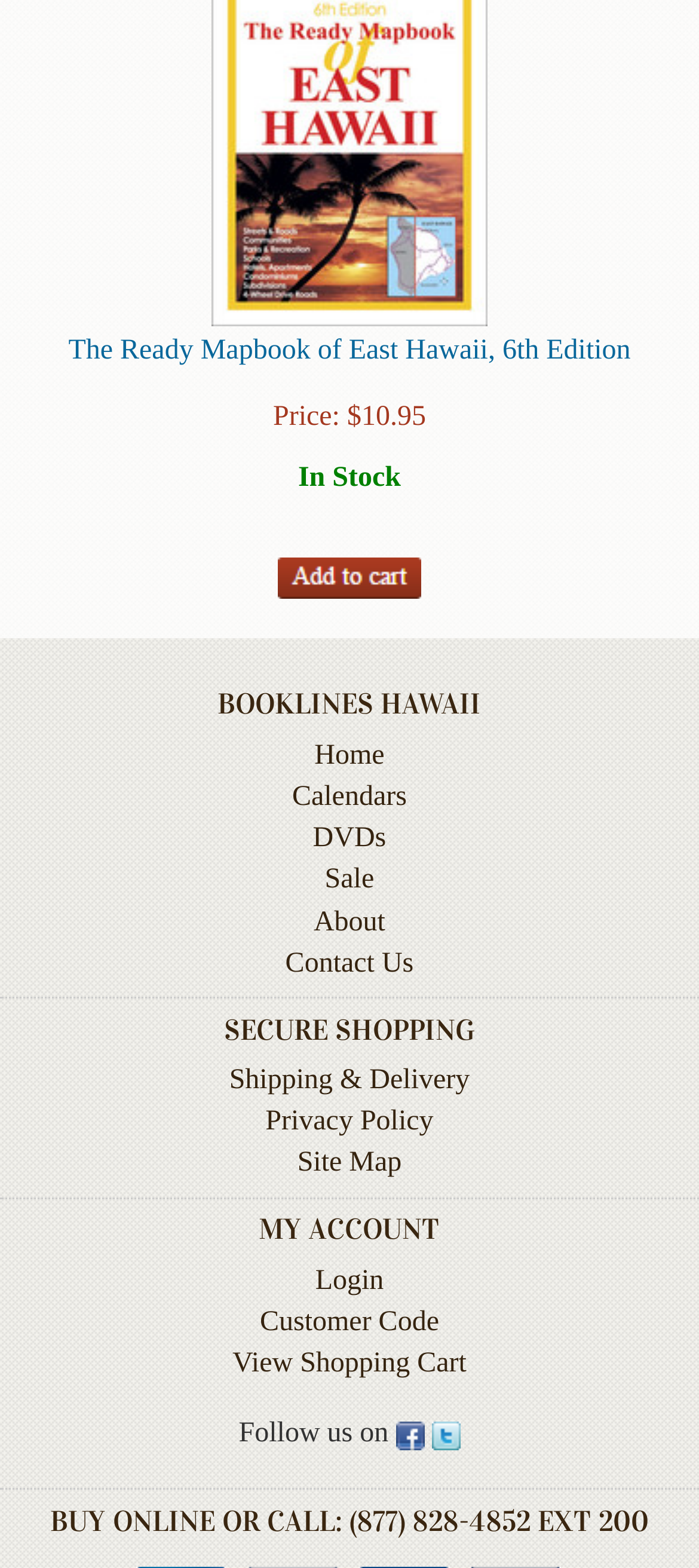Respond to the question below with a single word or phrase:
How can customers contact the website?

Through 'Contact Us' link